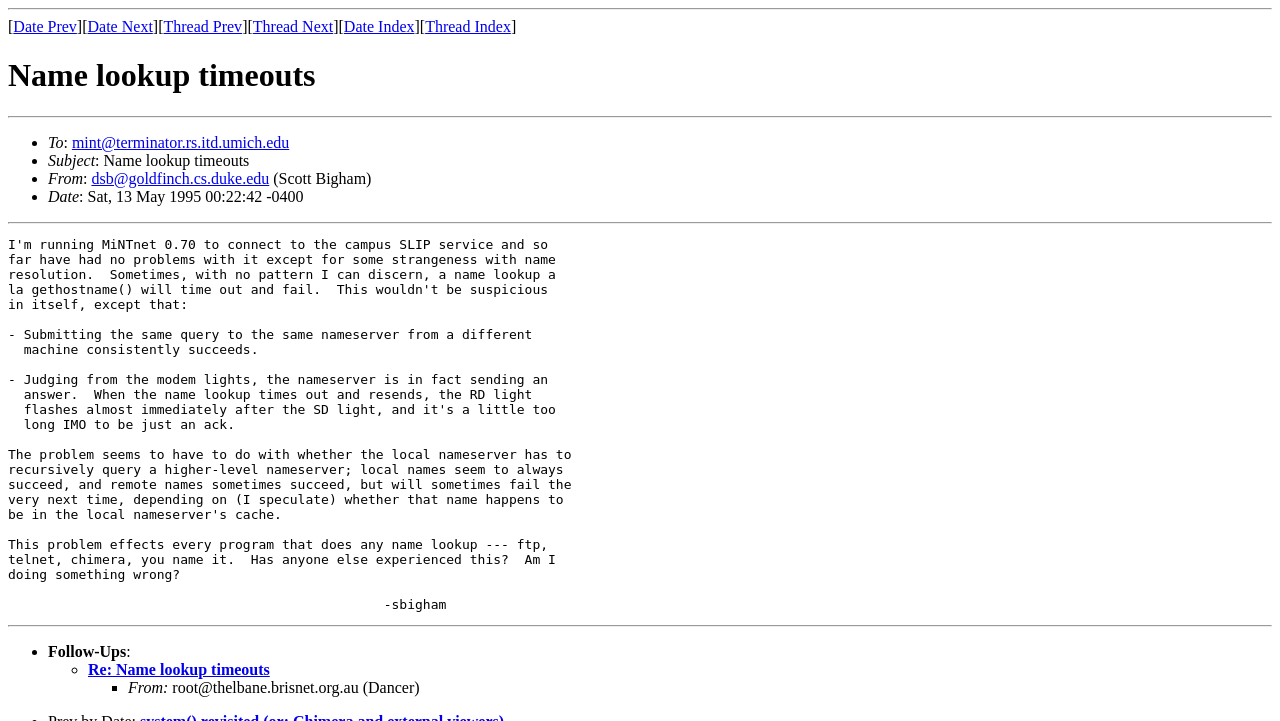Select the bounding box coordinates of the element I need to click to carry out the following instruction: "Go to HOME page".

None